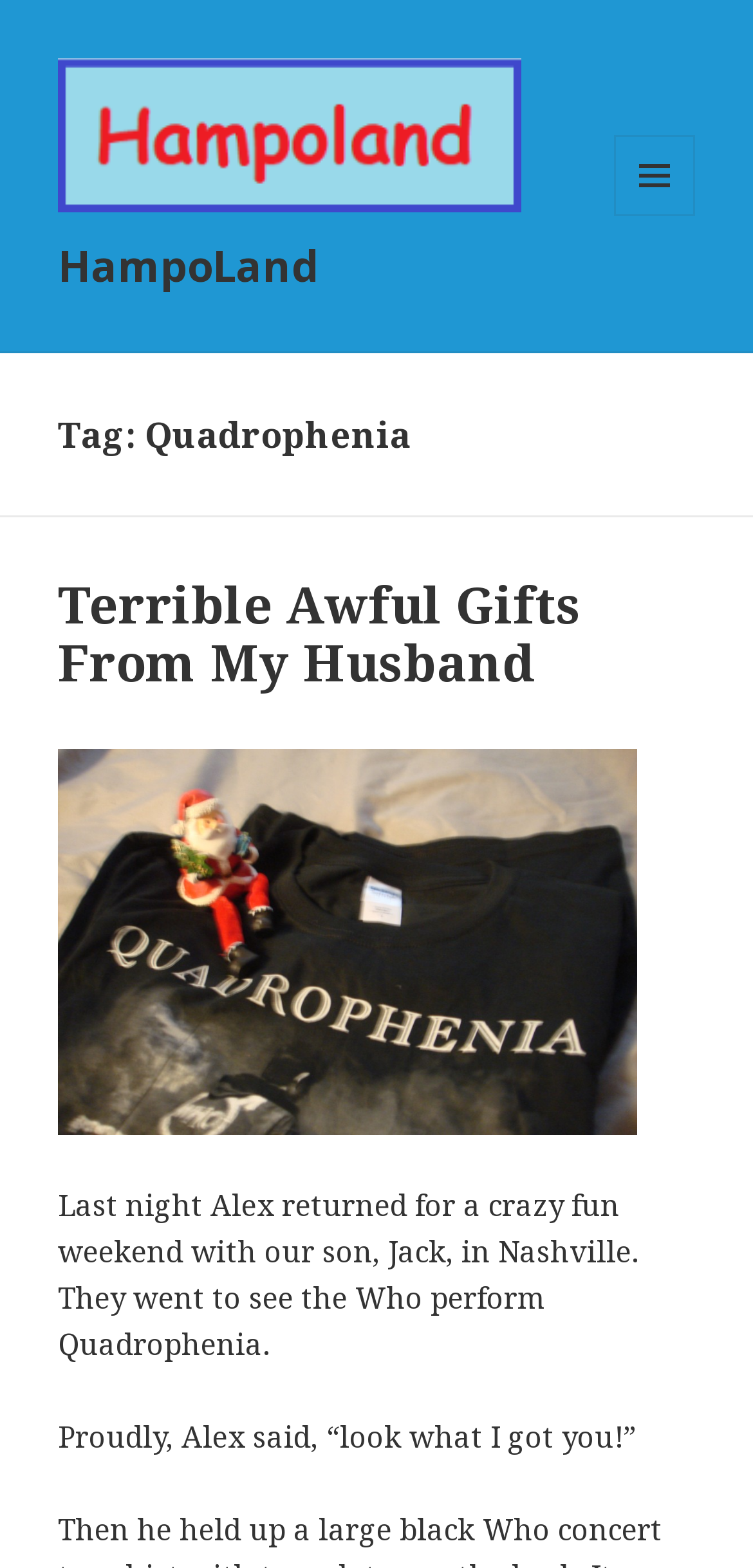Respond with a single word or phrase:
How many images are present on the webpage?

2